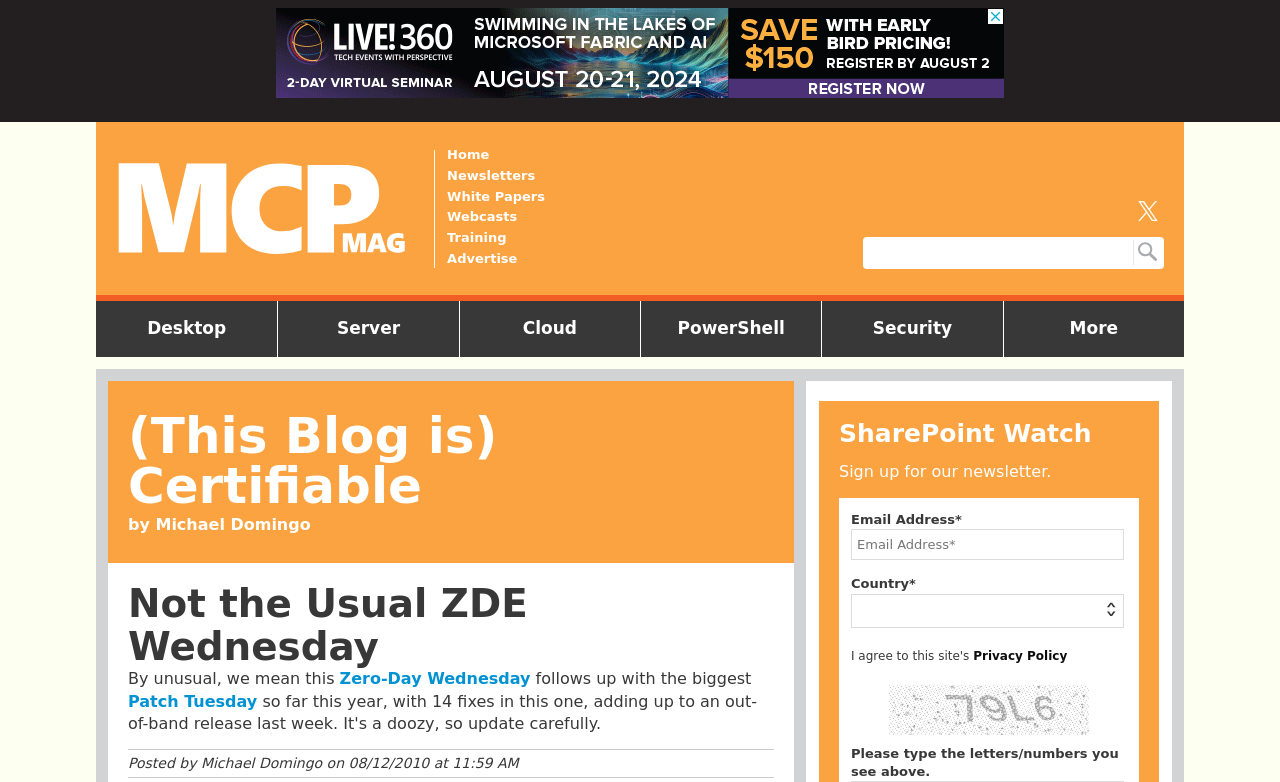What is the author of the blog post?
Provide an in-depth and detailed explanation in response to the question.

The author of the blog post can be found in the static text 'Posted by Michael Domingo' which is located at the bottom of the webpage, with a bounding box coordinate of [0.157, 0.965, 0.252, 0.986].